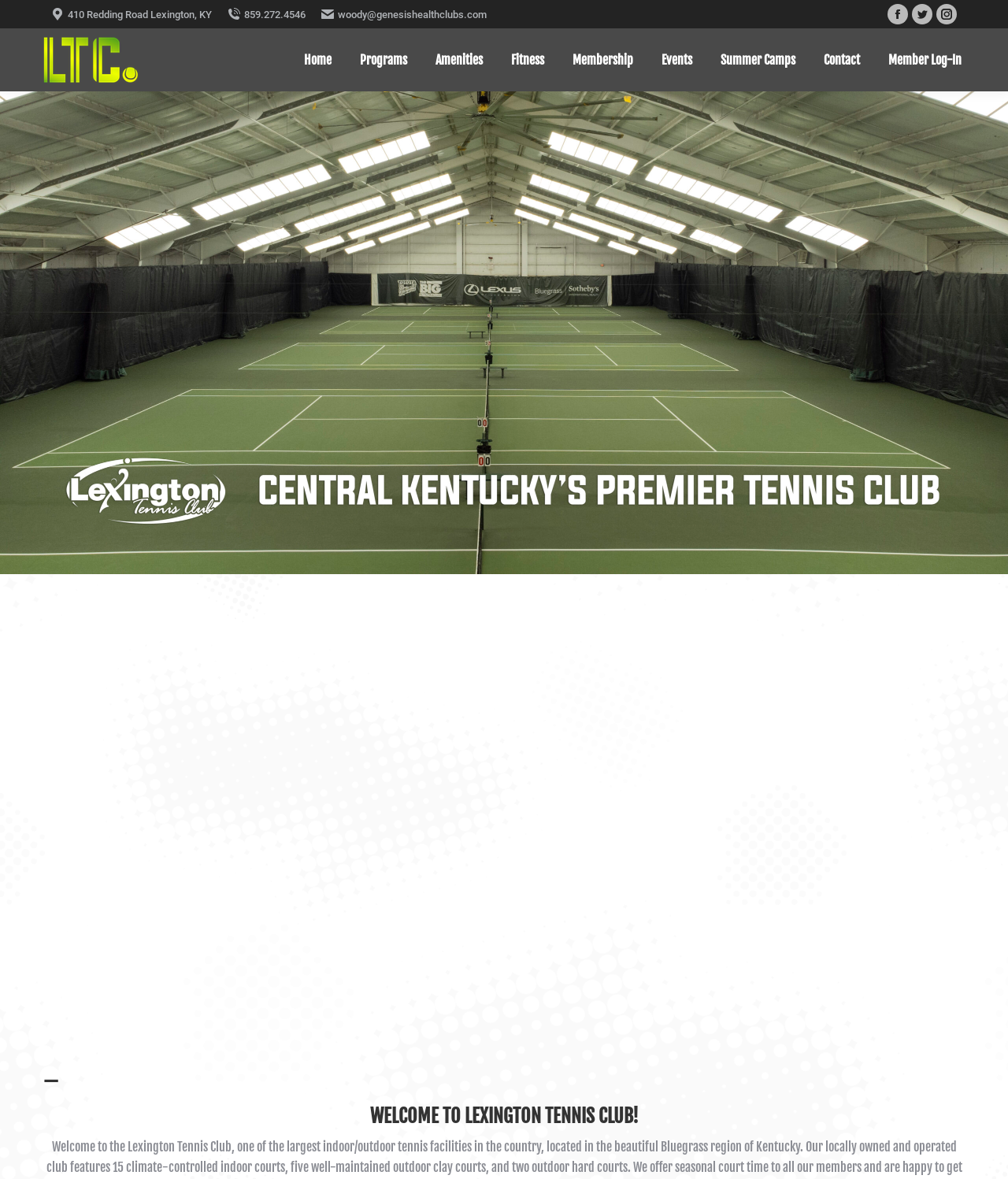Identify the bounding box coordinates of the region that should be clicked to execute the following instruction: "go to the home page".

[0.298, 0.036, 0.332, 0.065]